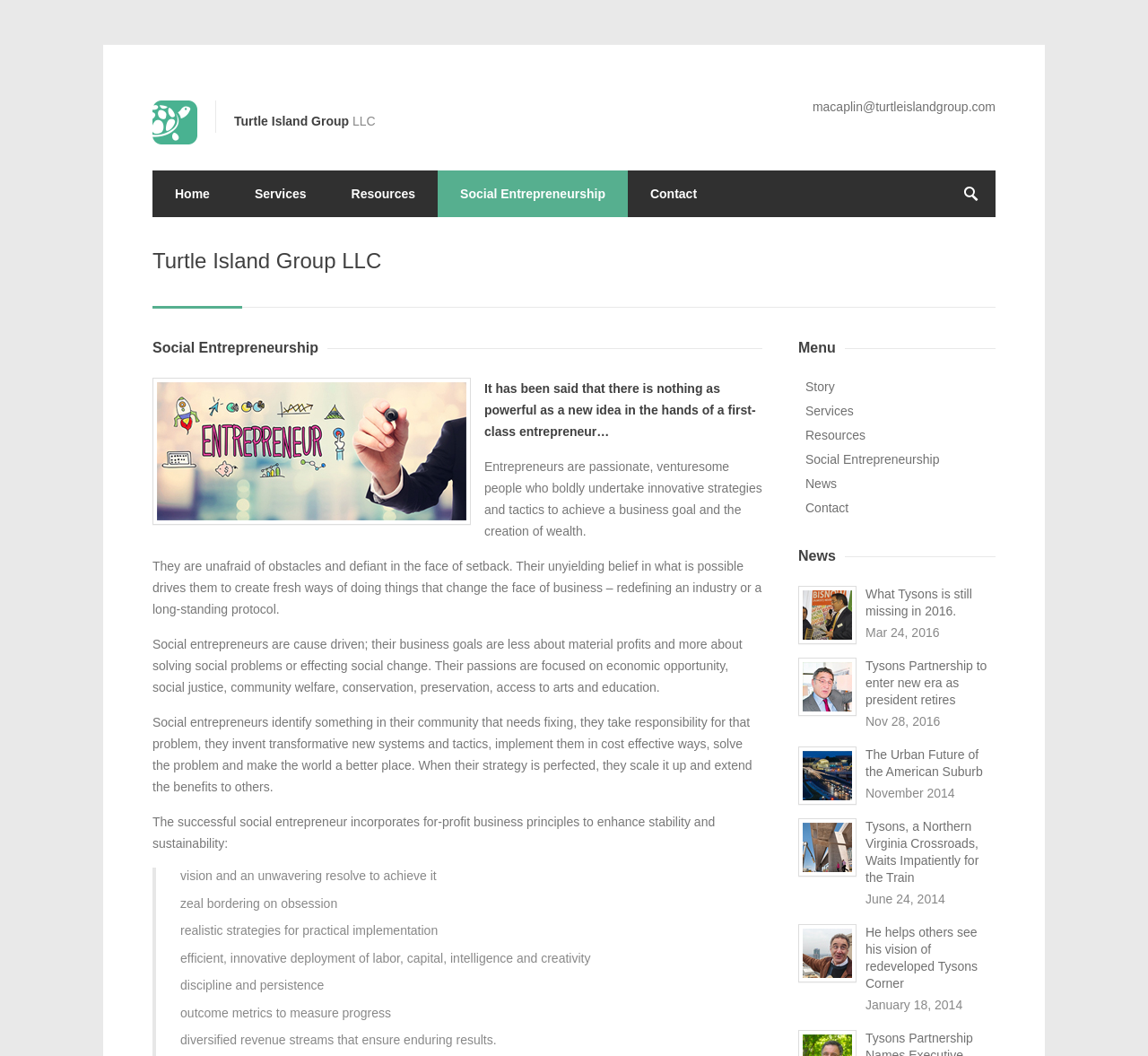How many news articles are listed on the webpage?
Observe the image and answer the question with a one-word or short phrase response.

5